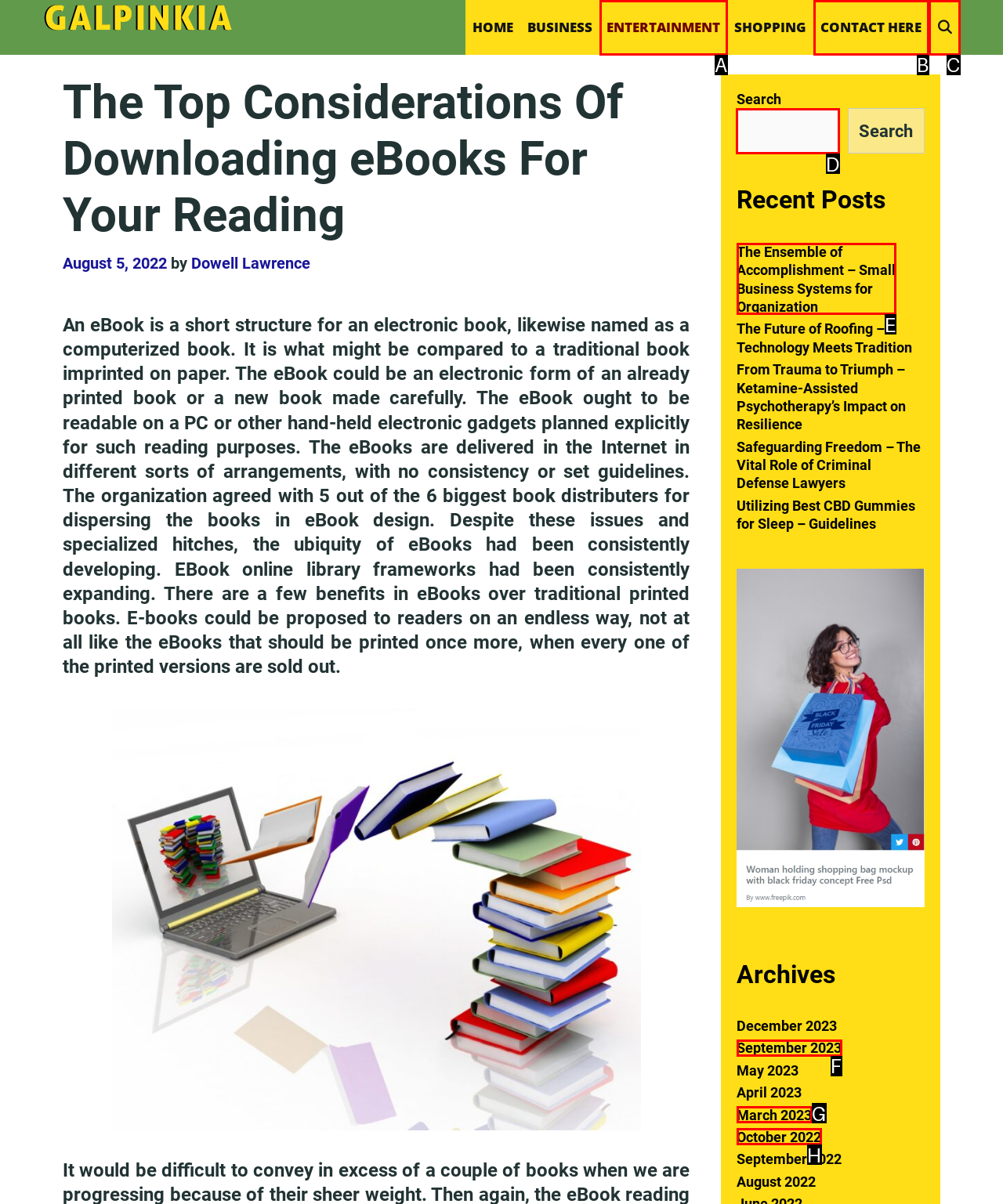Please indicate which HTML element to click in order to fulfill the following task: Search for something Respond with the letter of the chosen option.

D